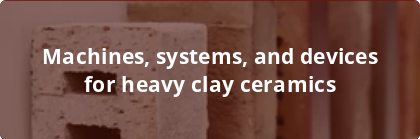What is being produced in the ceramics sector?
Answer the question based on the image using a single word or a brief phrase.

Heavy clay ceramics